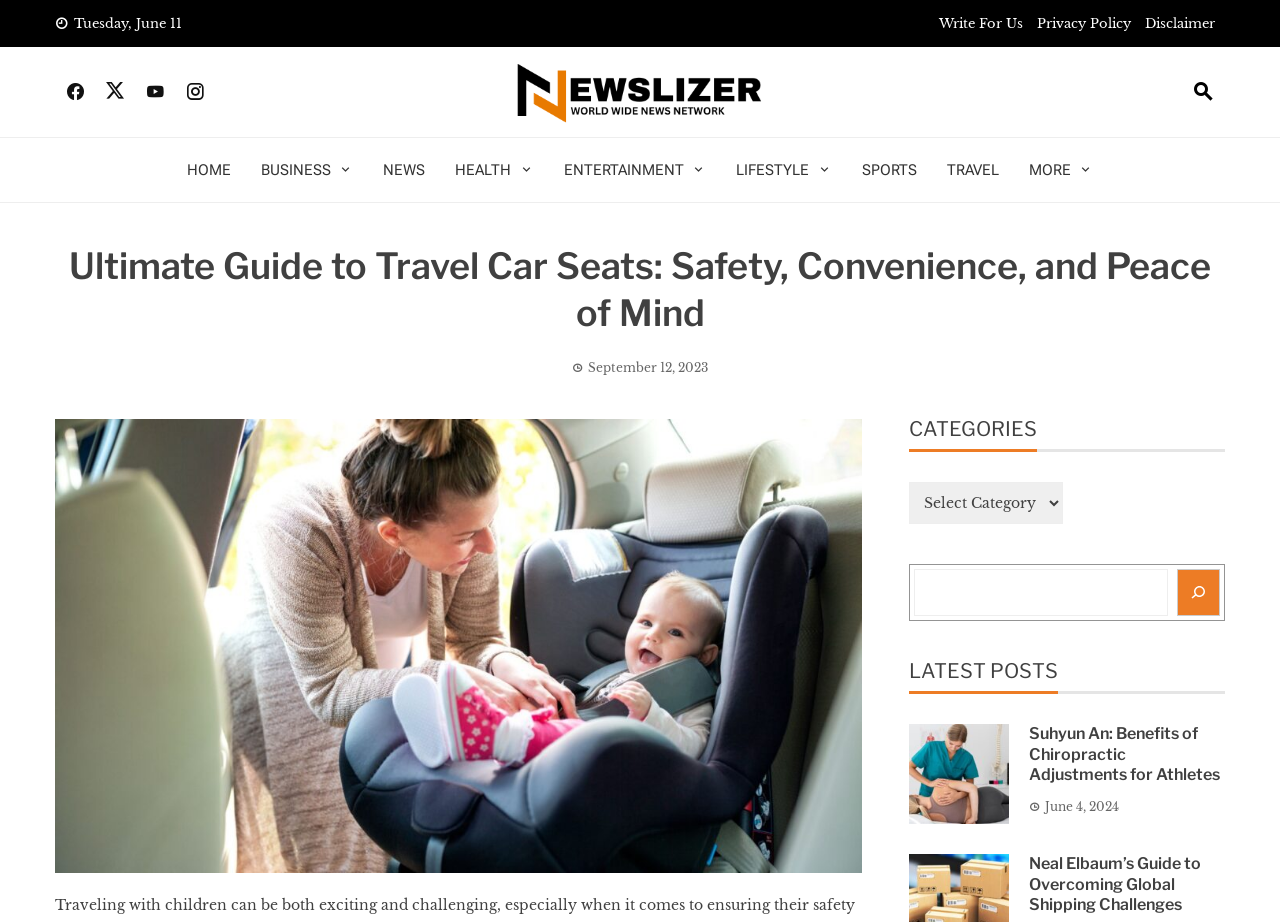Please specify the bounding box coordinates of the area that should be clicked to accomplish the following instruction: "Click on the 'Write For Us' link". The coordinates should consist of four float numbers between 0 and 1, i.e., [left, top, right, bottom].

[0.734, 0.016, 0.799, 0.035]